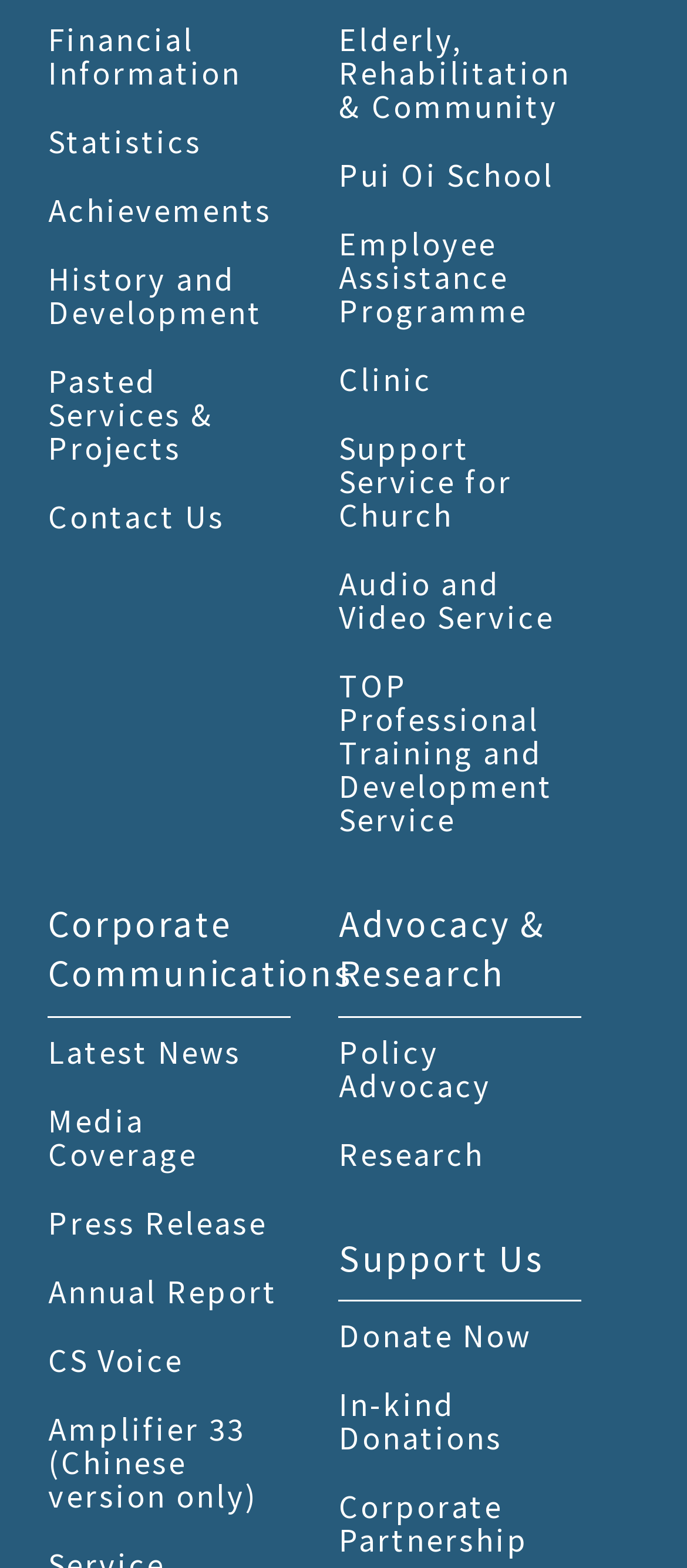Locate the bounding box of the user interface element based on this description: "Support Service for Church".

[0.493, 0.263, 0.846, 0.35]